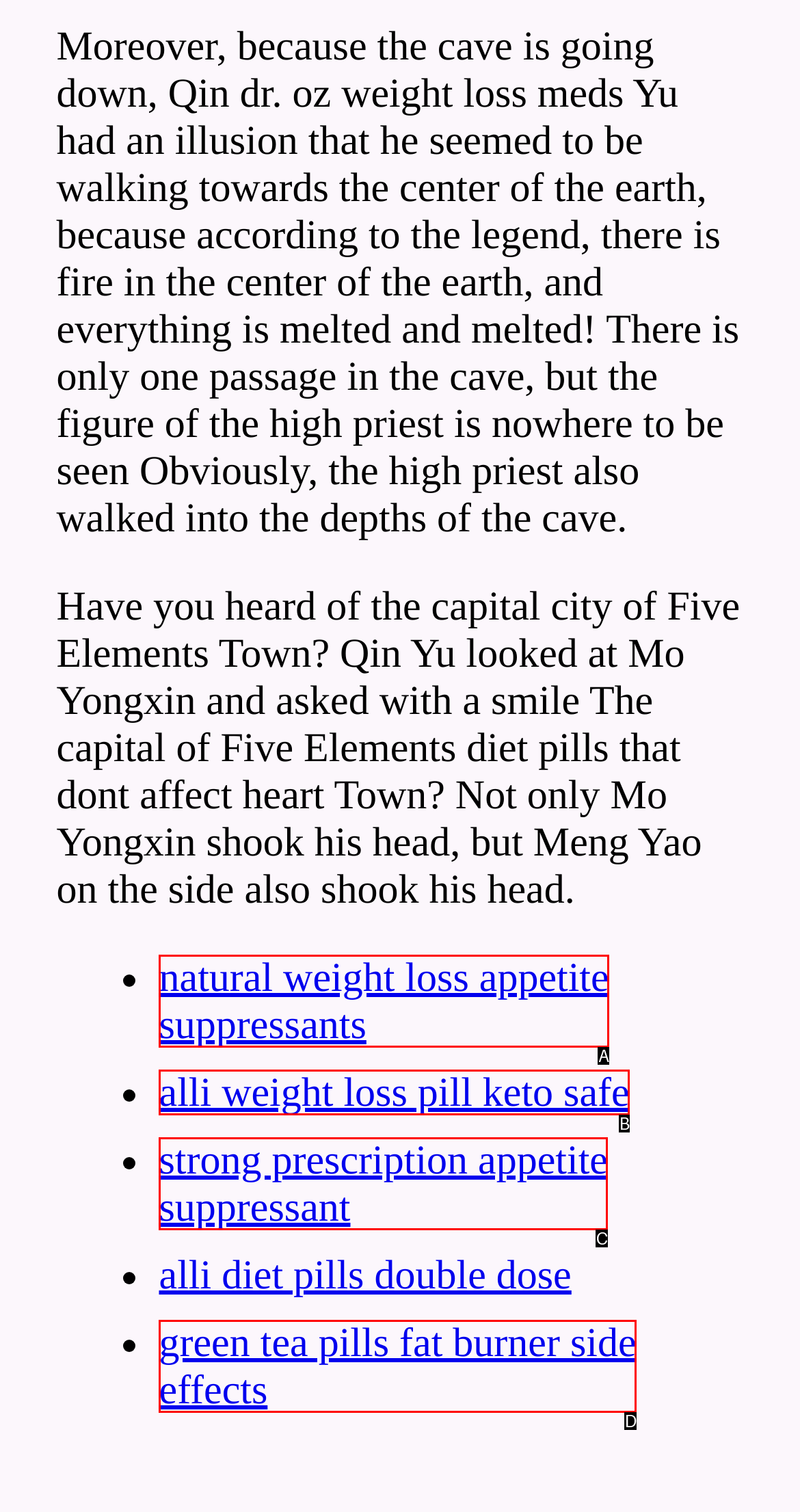Given the description: strong prescription appetite suppressant, pick the option that matches best and answer with the corresponding letter directly.

C